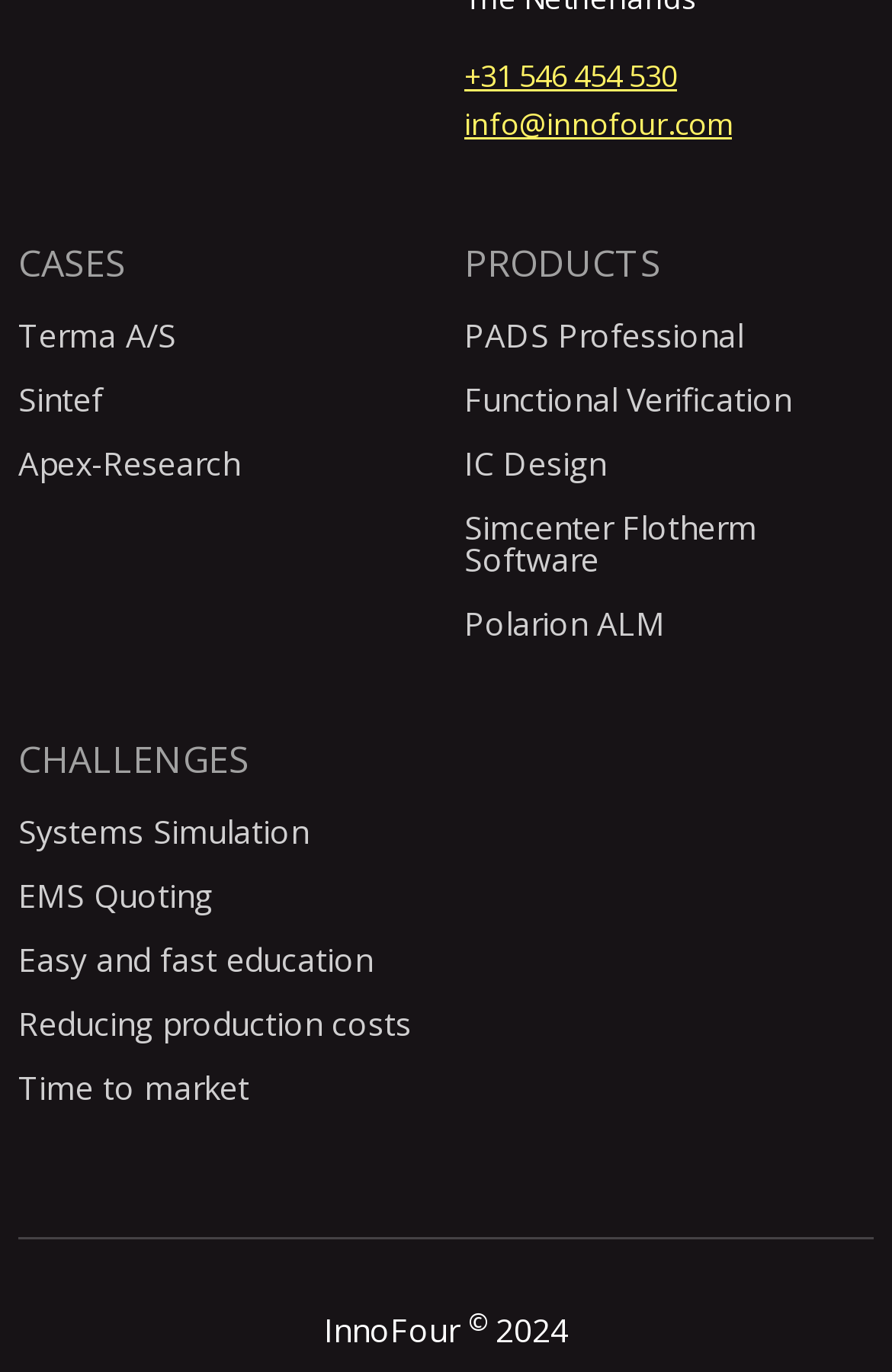Find the bounding box coordinates of the element to click in order to complete the given instruction: "Send an email to info@innofour.com."

[0.521, 0.076, 0.979, 0.106]